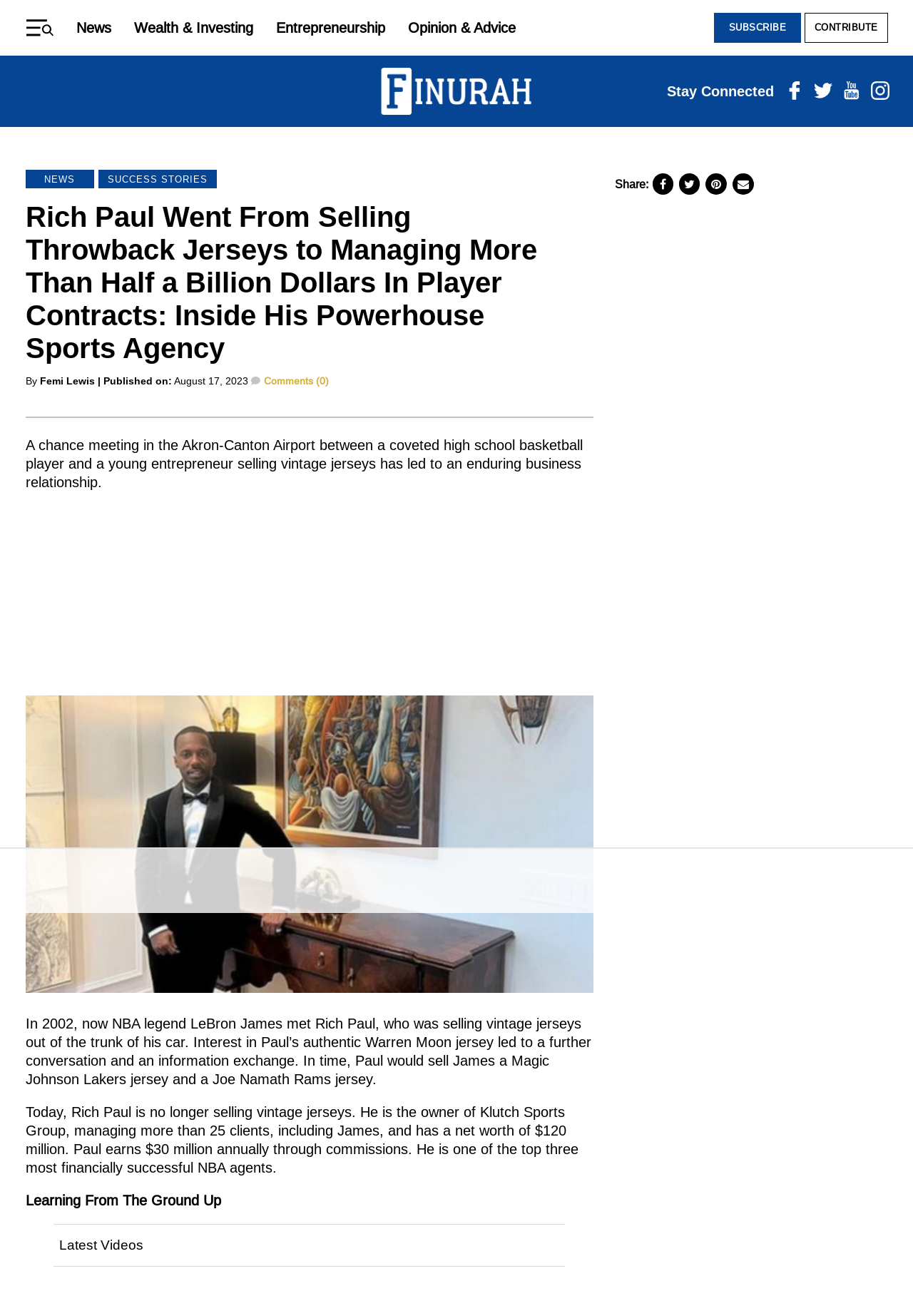What is the name of the NBA legend mentioned in the article? Look at the image and give a one-word or short phrase answer.

LeBron James